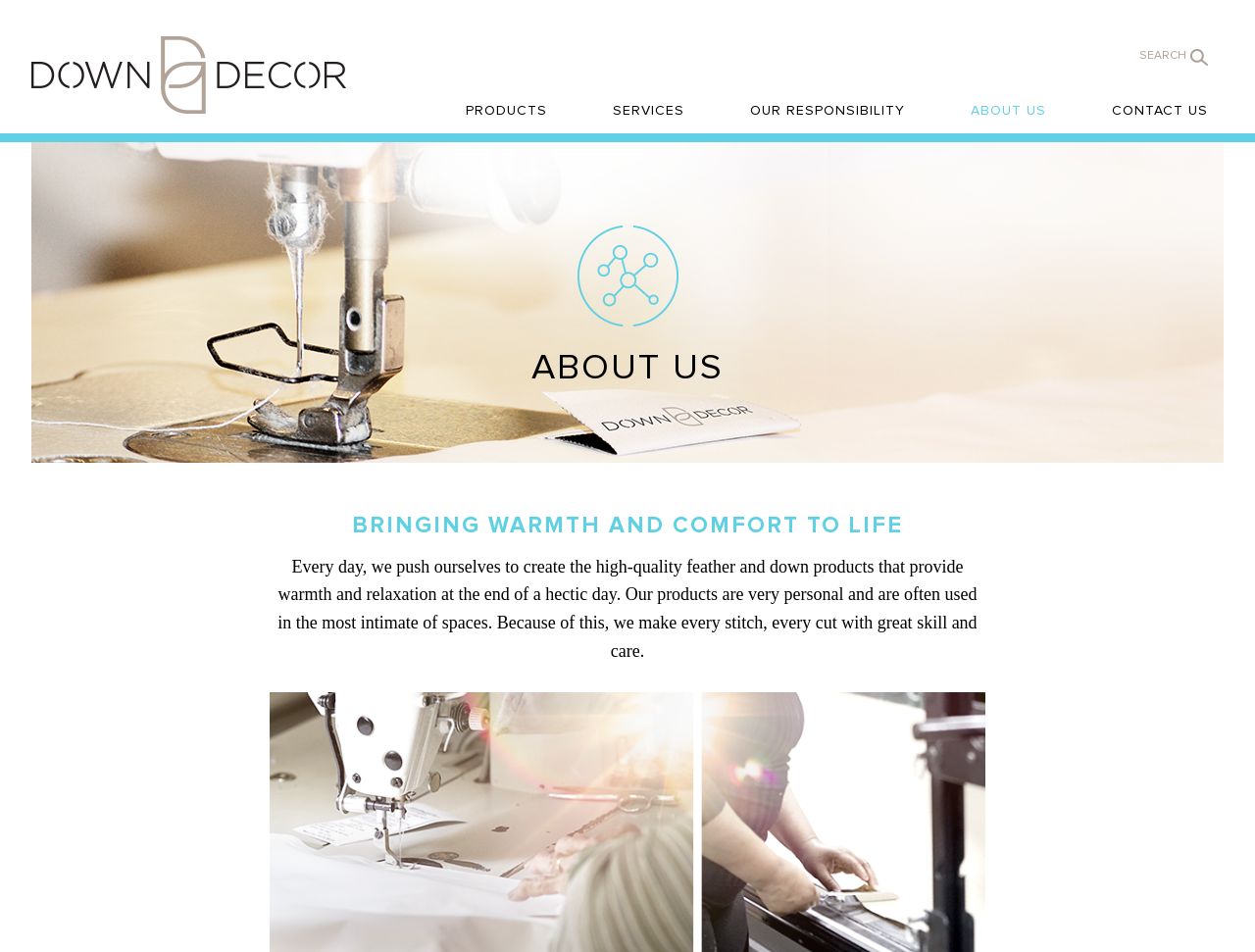Provide the bounding box coordinates of the UI element this sentence describes: "Our Responsibility".

[0.585, 0.092, 0.734, 0.141]